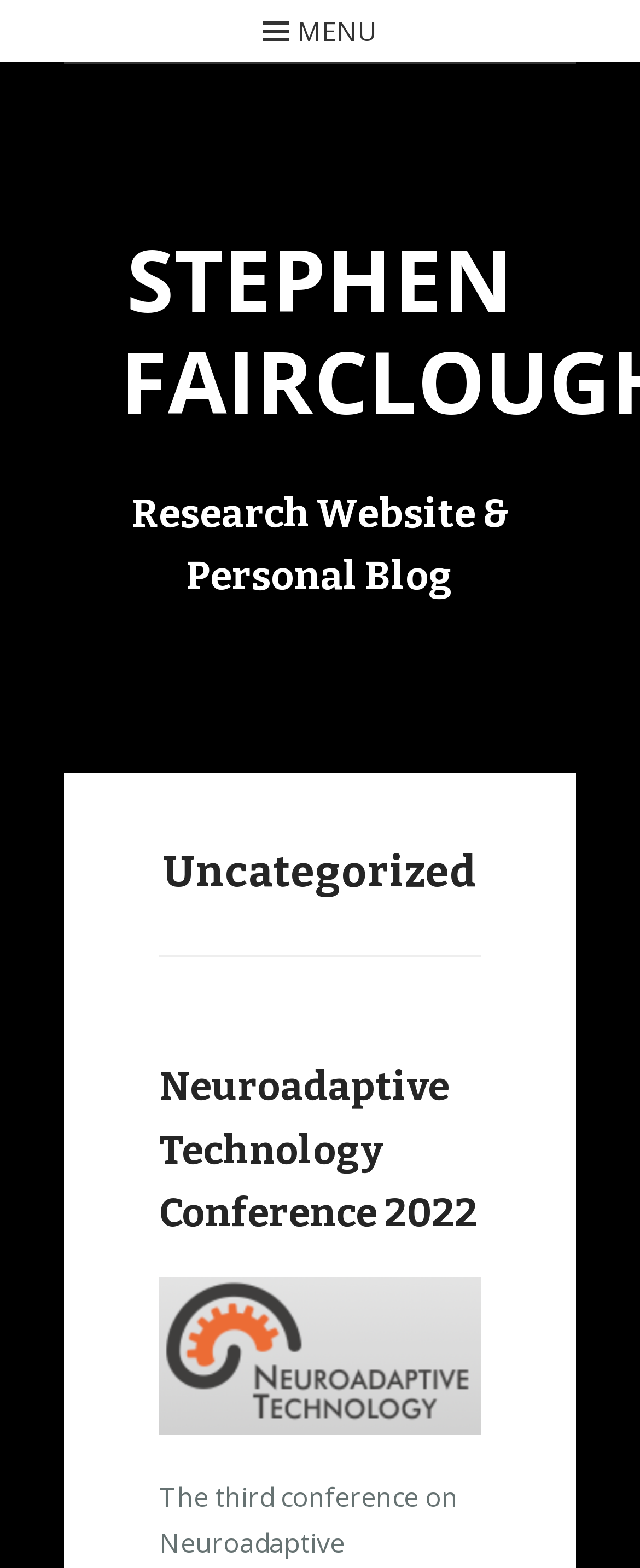Describe in detail what you see on the webpage.

The webpage is a personal website and blog of Stephen Fairclough, with a focus on research. At the top left corner, there is a menu link with a hamburger icon, and next to it, a "Skip to content" link. 

Below these links, the website's title "STEPHEN FAIRCLOUGH" is prominently displayed in a large font, followed by a subtitle "Research Website & Personal Blog". 

Underneath the title section, there is a header area with three sections. The first section is labeled "Uncategorized", and below it, there is a heading "Neuroadaptive Technology Conference 2022", which is also a clickable link. This link is positioned near the top of the header area, slightly to the right of the center.